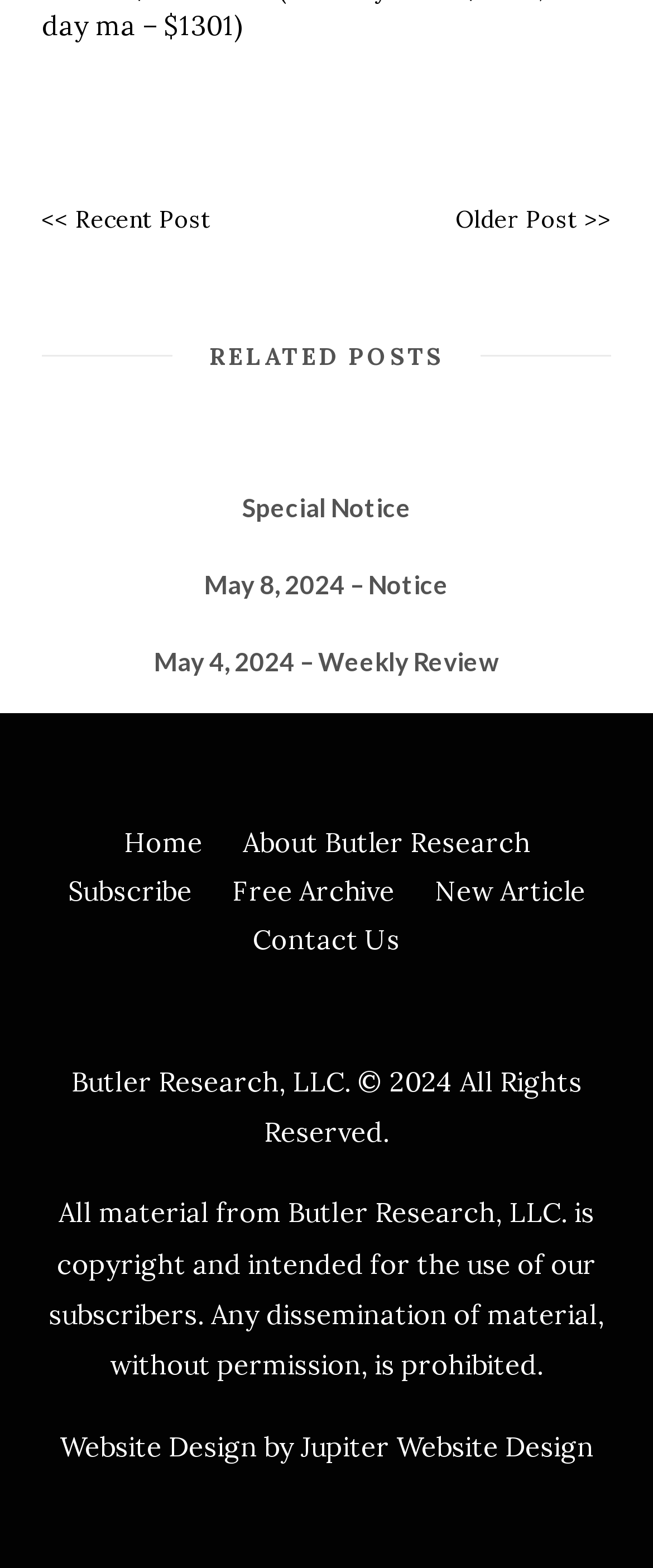Please specify the coordinates of the bounding box for the element that should be clicked to carry out this instruction: "view may 8 2024 notice". The coordinates must be four float numbers between 0 and 1, formatted as [left, top, right, bottom].

[0.313, 0.363, 0.687, 0.382]